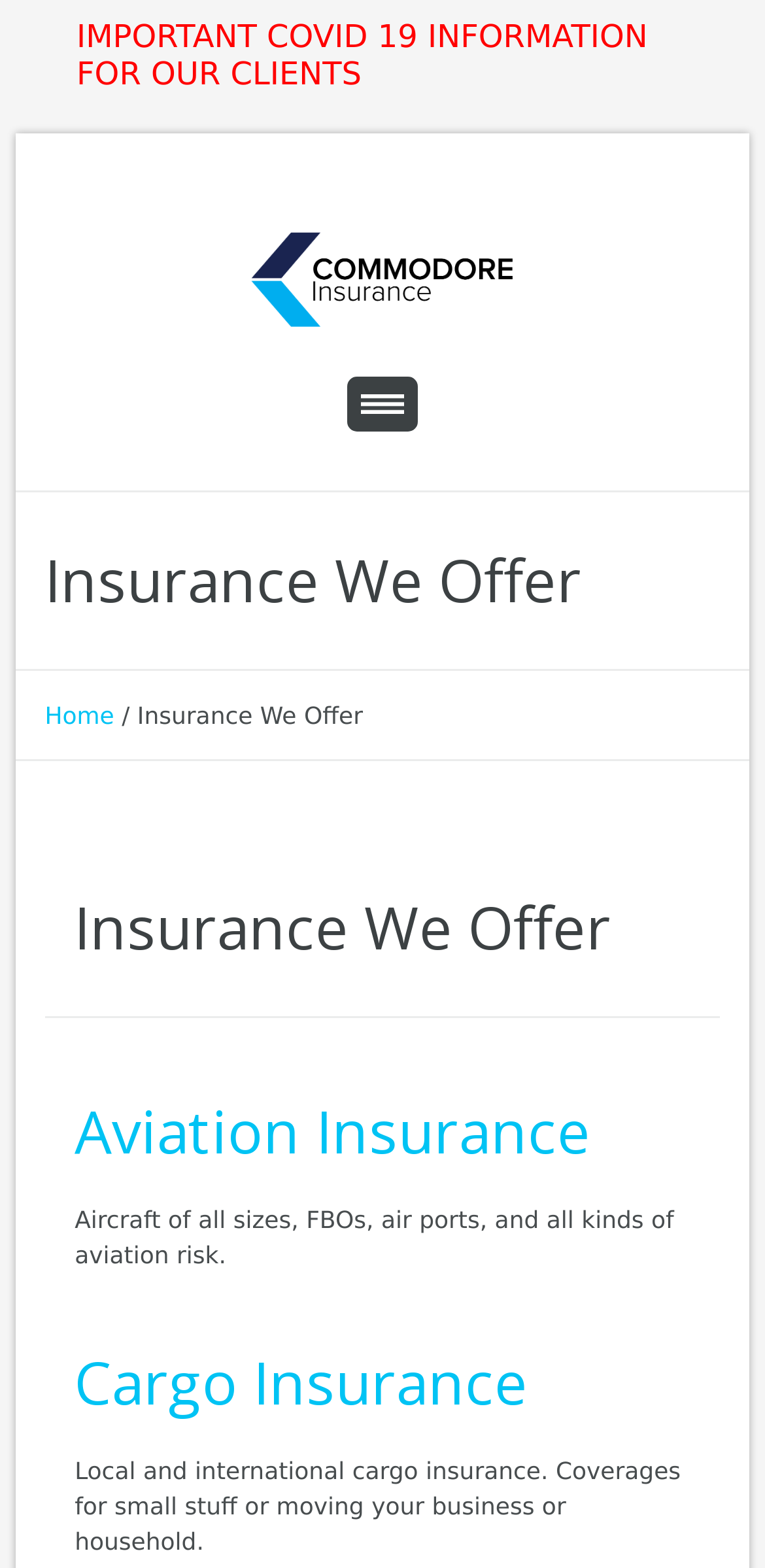Provide a brief response to the question below using one word or phrase:
Is there a link to COVID-19 information?

Yes